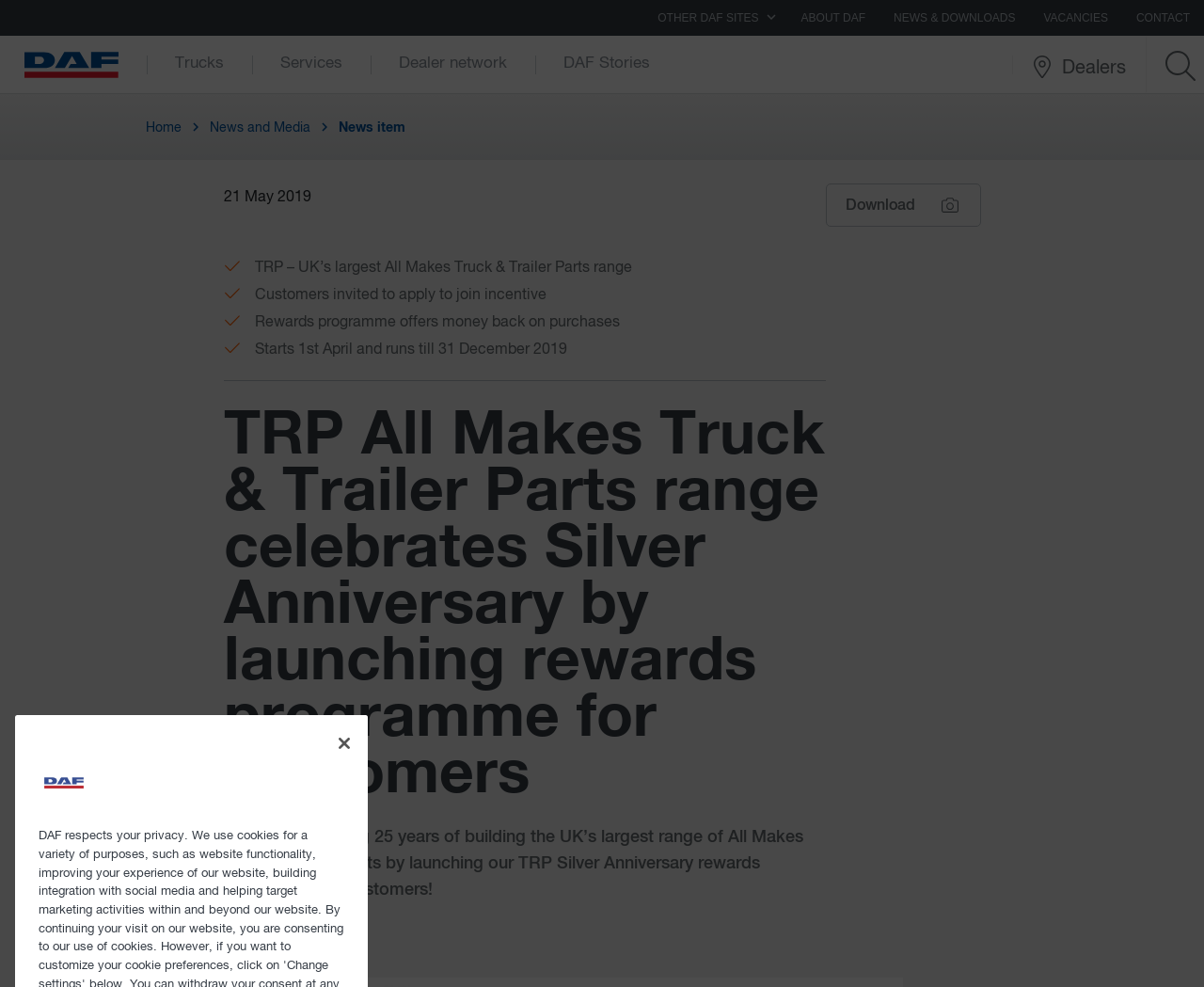Please specify the bounding box coordinates in the format (top-left x, top-left y, bottom-right x, bottom-right y), with values ranging from 0 to 1. Identify the bounding box for the UI component described as follows: Home

[0.121, 0.119, 0.151, 0.139]